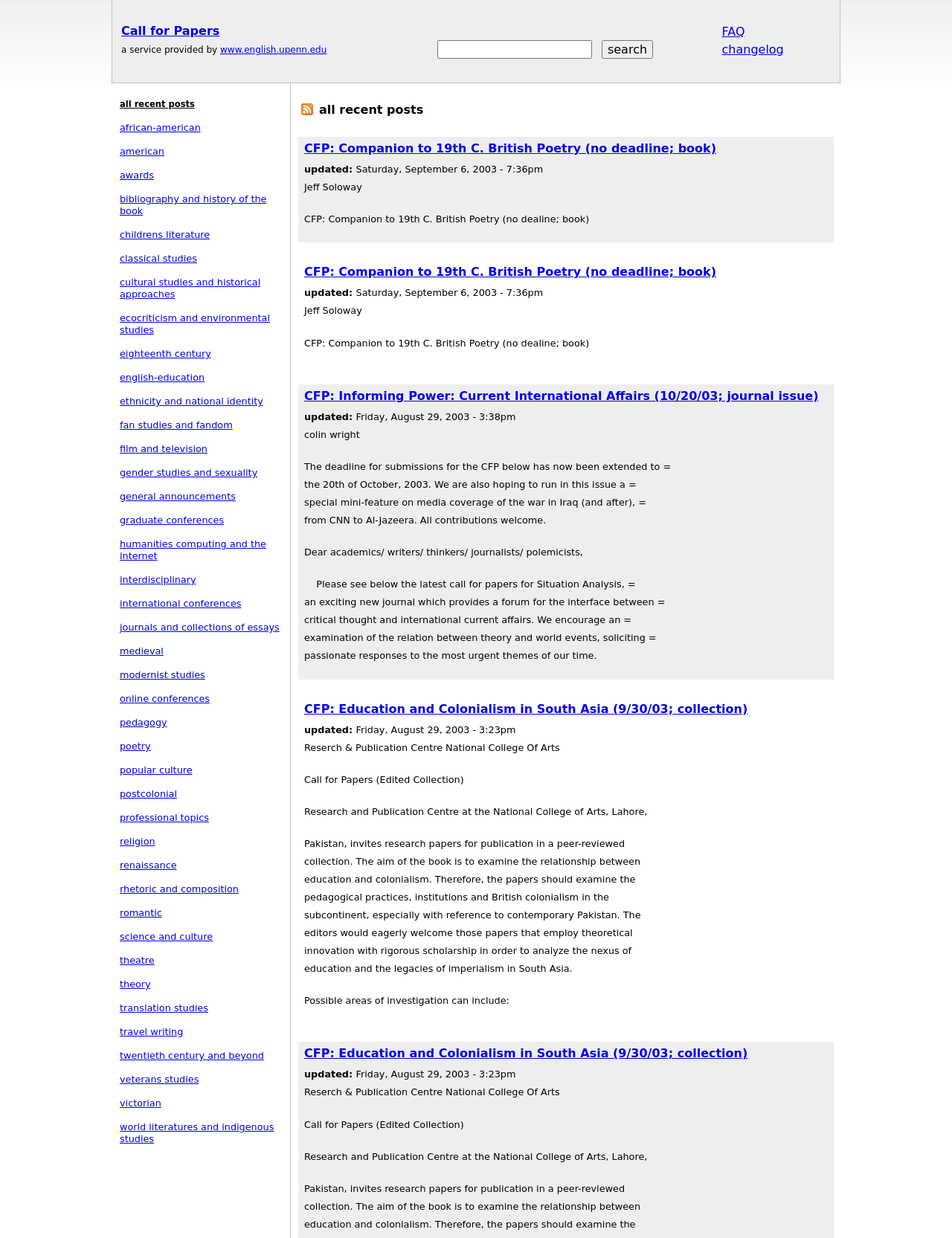Find the bounding box coordinates of the clickable region needed to perform the following instruction: "view FAQ". The coordinates should be provided as four float numbers between 0 and 1, i.e., [left, top, right, bottom].

[0.758, 0.02, 0.782, 0.031]